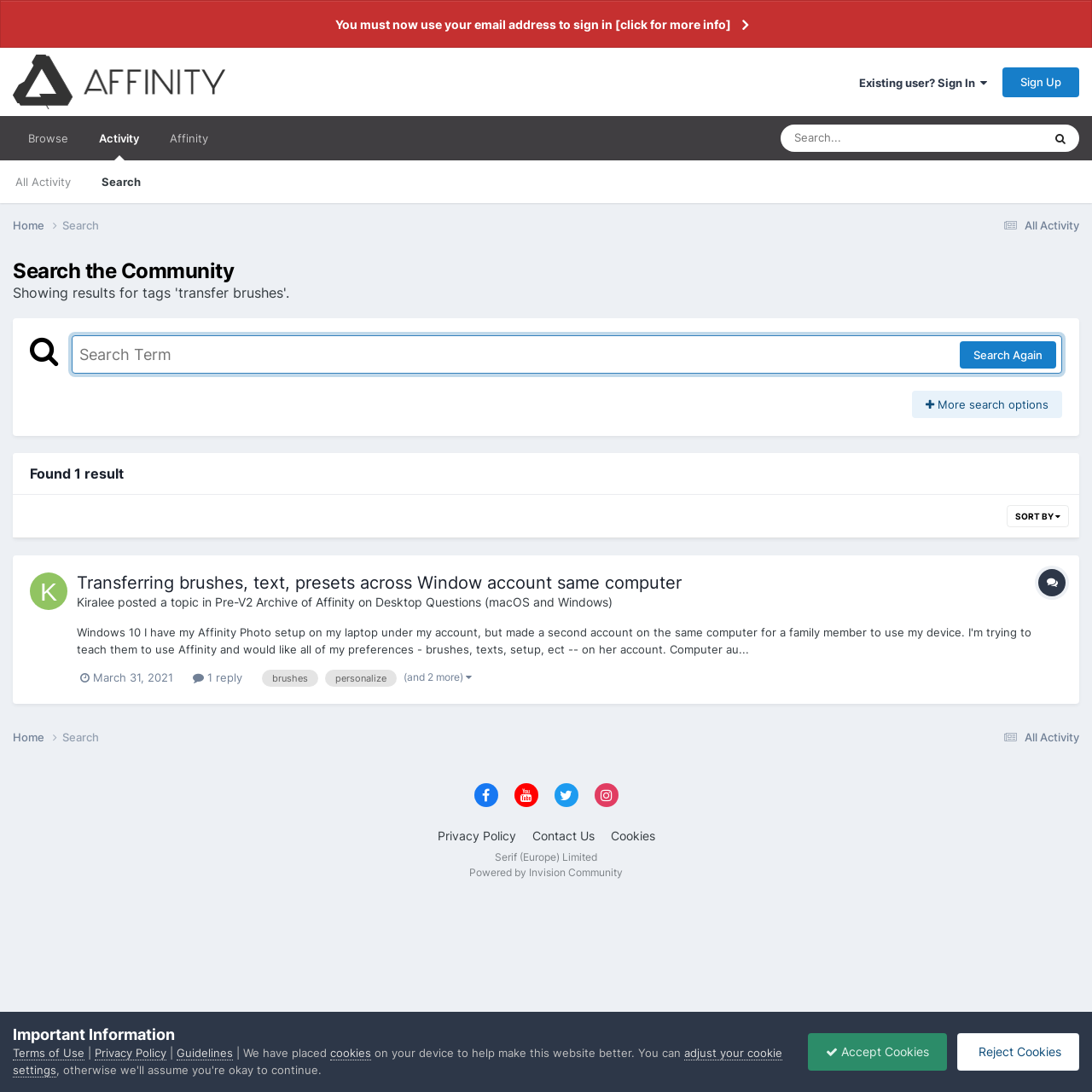Elaborate on the webpage's design and content in a detailed caption.

This webpage is a forum page from Affinity, displaying search results for the tag "transfer brushes". At the top, there is a navigation bar with links to "Browse", "Activity", "All Activity", and "Search". On the right side of the navigation bar, there are links to "Sign In" and "Sign Up". Below the navigation bar, there is a search box with a button to search the community.

The main content of the page is a list of search results, with one result displayed. The result includes a topic title "Transferring brushes, text, presets across Window account same computer", posted by "Kiralee" in the "Pre-V2 Archive of Affinity on Desktop Questions (macOS and Windows)" category. The topic has one reply, and there are links to view more search options and to sort the results.

At the bottom of the page, there are links to "All Activity", "Home", and "Search" again, as well as a section with links to "Privacy Policy", "Contact Us", and "Cookies". There is also a copyright notice from Serif (Europe) Limited and a link to "Powered by Invision Community". Finally, there is an "Important Information" section with links to "Terms of Use", "Privacy Policy", "Guidelines", and "cookie settings".